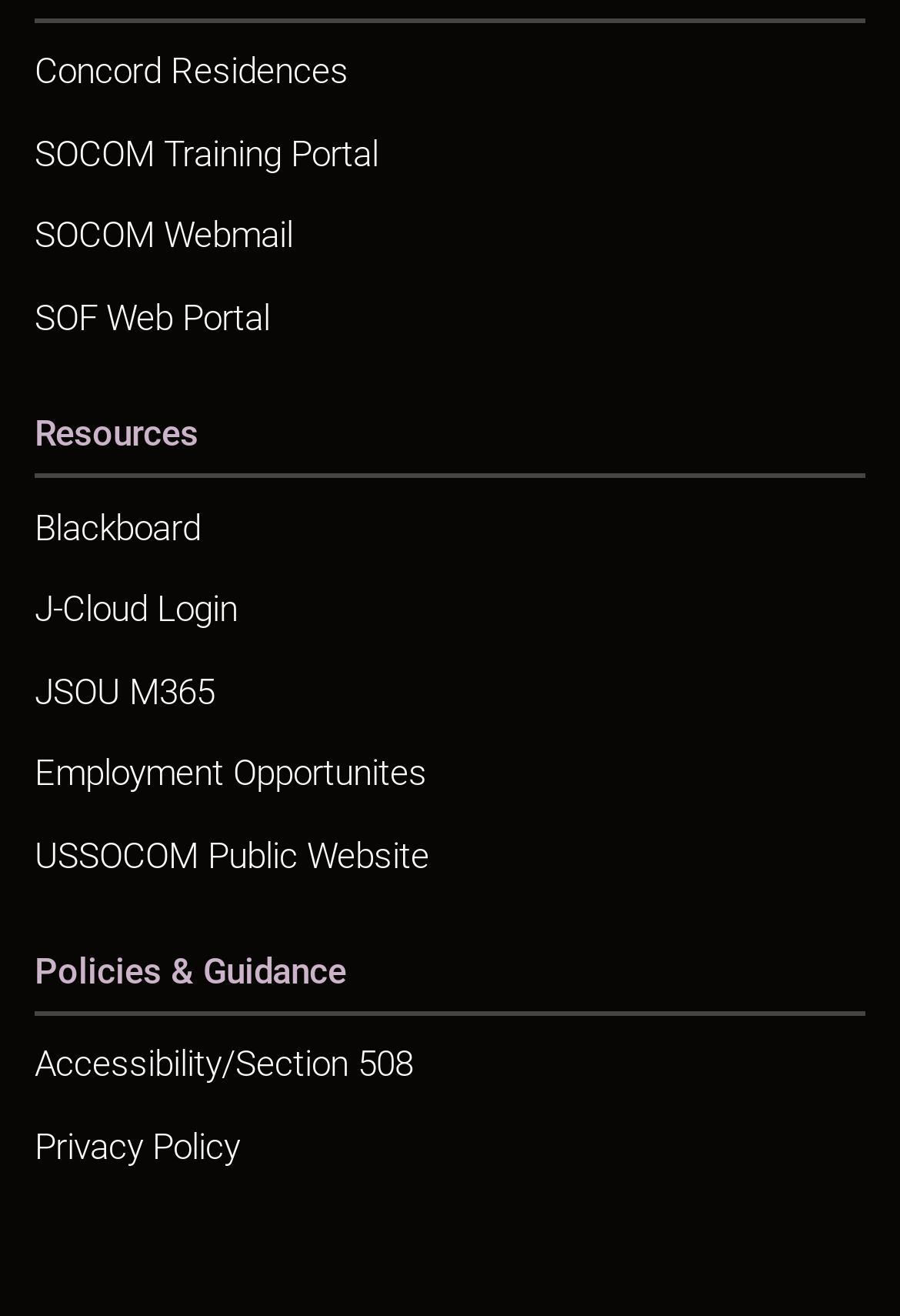Please find the bounding box coordinates of the element that must be clicked to perform the given instruction: "View the Employment Opportunities". The coordinates should be four float numbers from 0 to 1, i.e., [left, top, right, bottom].

[0.038, 0.558, 0.962, 0.62]